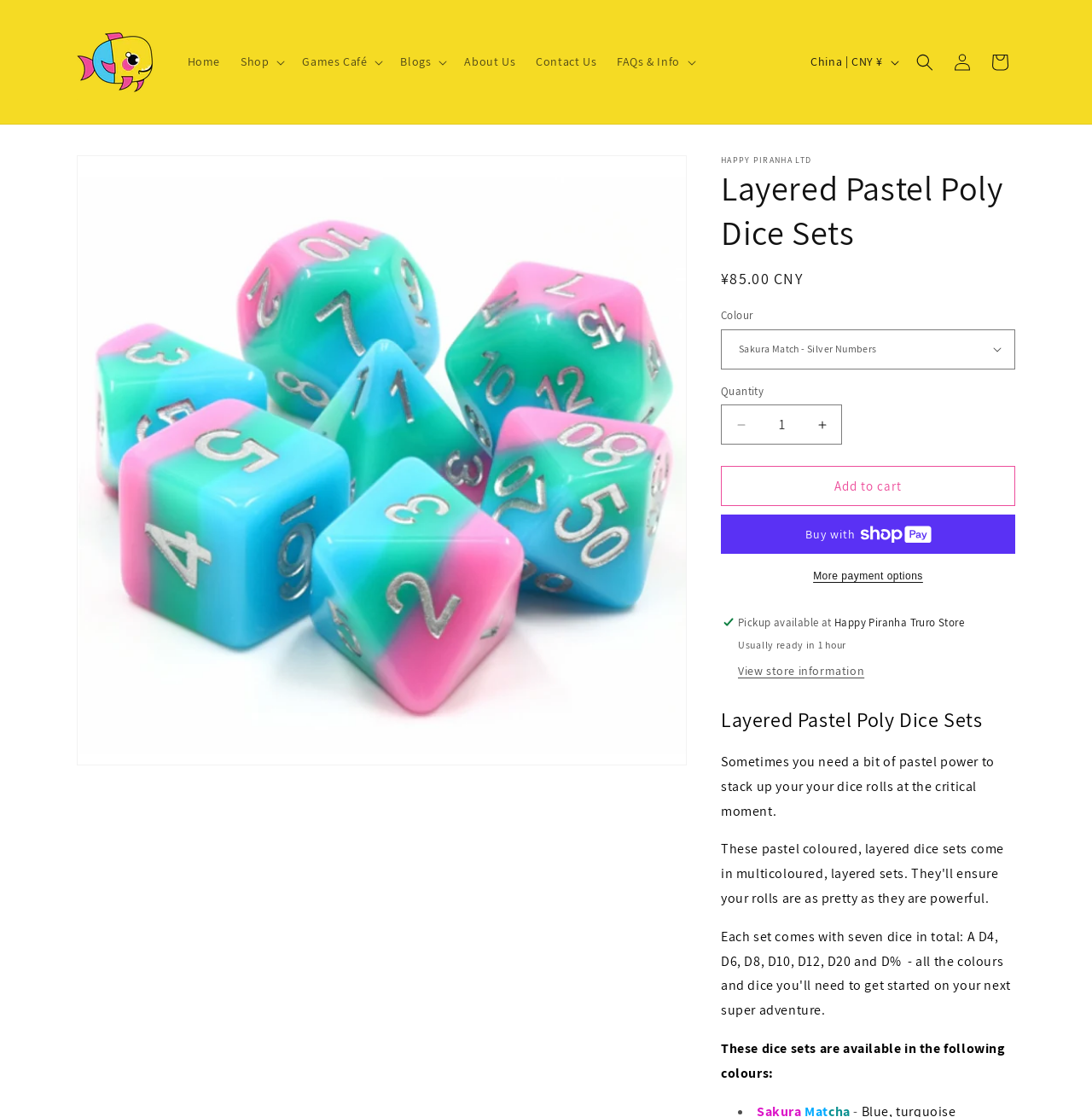What is the minimum quantity that can be purchased?
Answer the question with as much detail as possible.

The quantity input field has a minimum value of 1, as indicated by the 'valuemin' attribute, which suggests that customers can purchase at least one unit of the product.